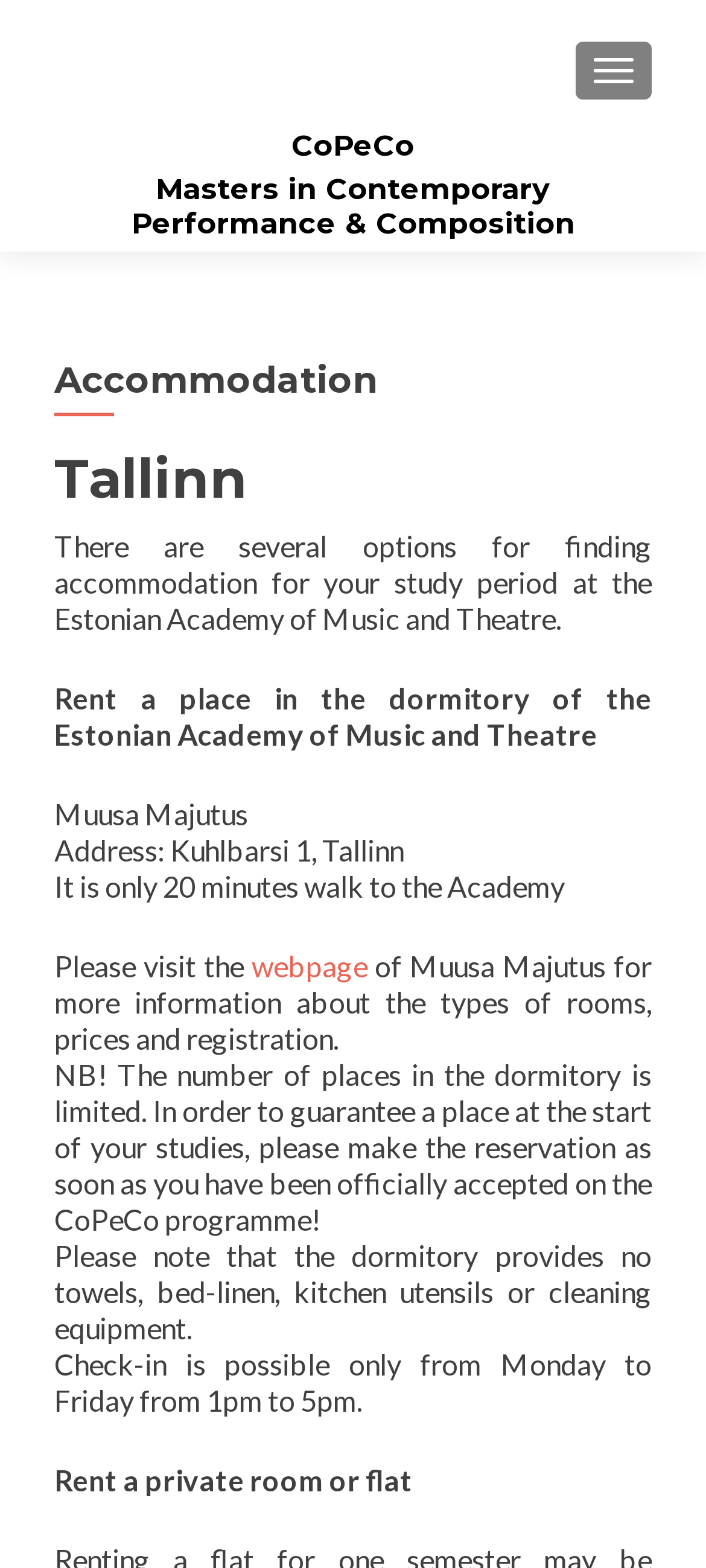Offer an extensive depiction of the webpage and its key elements.

The webpage is about accommodation options for students of the CoPeCo program at the Estonian Academy of Music and Theatre. At the top right corner, there is a button to toggle navigation. Below it, there is a heading with the program's name, CoPeCo, which is also a link. 

On the left side, there is a section with a heading "Accommodation" followed by a subheading "Tallinn". Below these headings, there is a paragraph of text explaining that there are several options for finding accommodation during the study period. 

The first option is to rent a place in the dormitory of the Estonian Academy of Music and Theatre. The details of this option are listed below, including the name "Muusa Majutus", its address, and the fact that it is a 20-minute walk to the Academy. There is also a link to the webpage of Muusa Majutus for more information. 

A note is provided, stating that the number of places in the dormitory is limited, and students should make a reservation as soon as possible. Additionally, it is mentioned that the dormitory does not provide towels, bed-linen, kitchen utensils, or cleaning equipment, and check-in is only possible from Monday to Friday from 1 pm to 5 pm. 

The second option is to rent a private room or flat, which is mentioned at the bottom of the page.